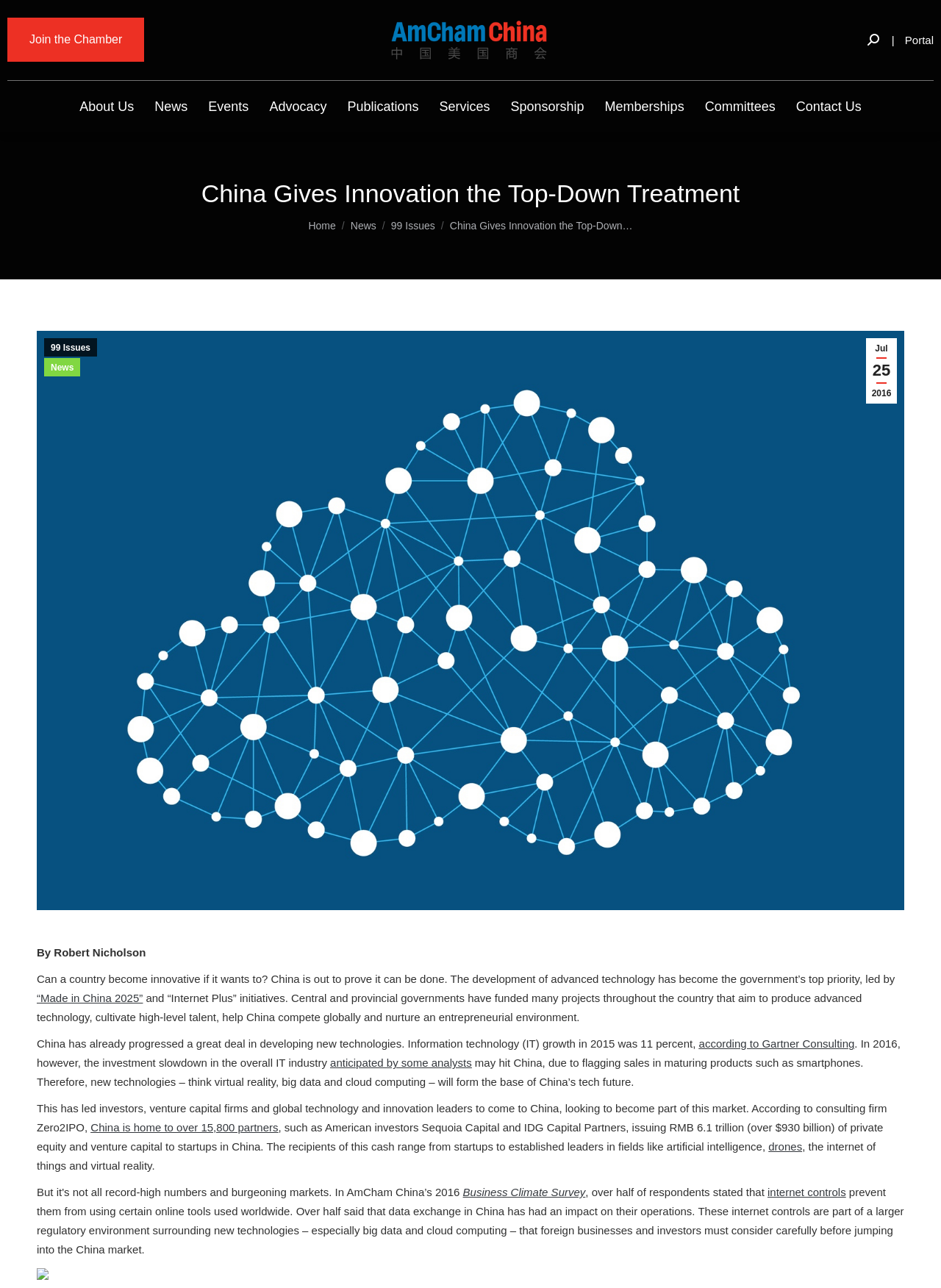What is the name of the organization?
Please respond to the question with a detailed and well-explained answer.

The name of the organization can be found in the top-left corner of the webpage, where it says 'China Gives Innovation the Top-Down Treatment – AmCham China'. This is likely the title of the webpage and the name of the organization.